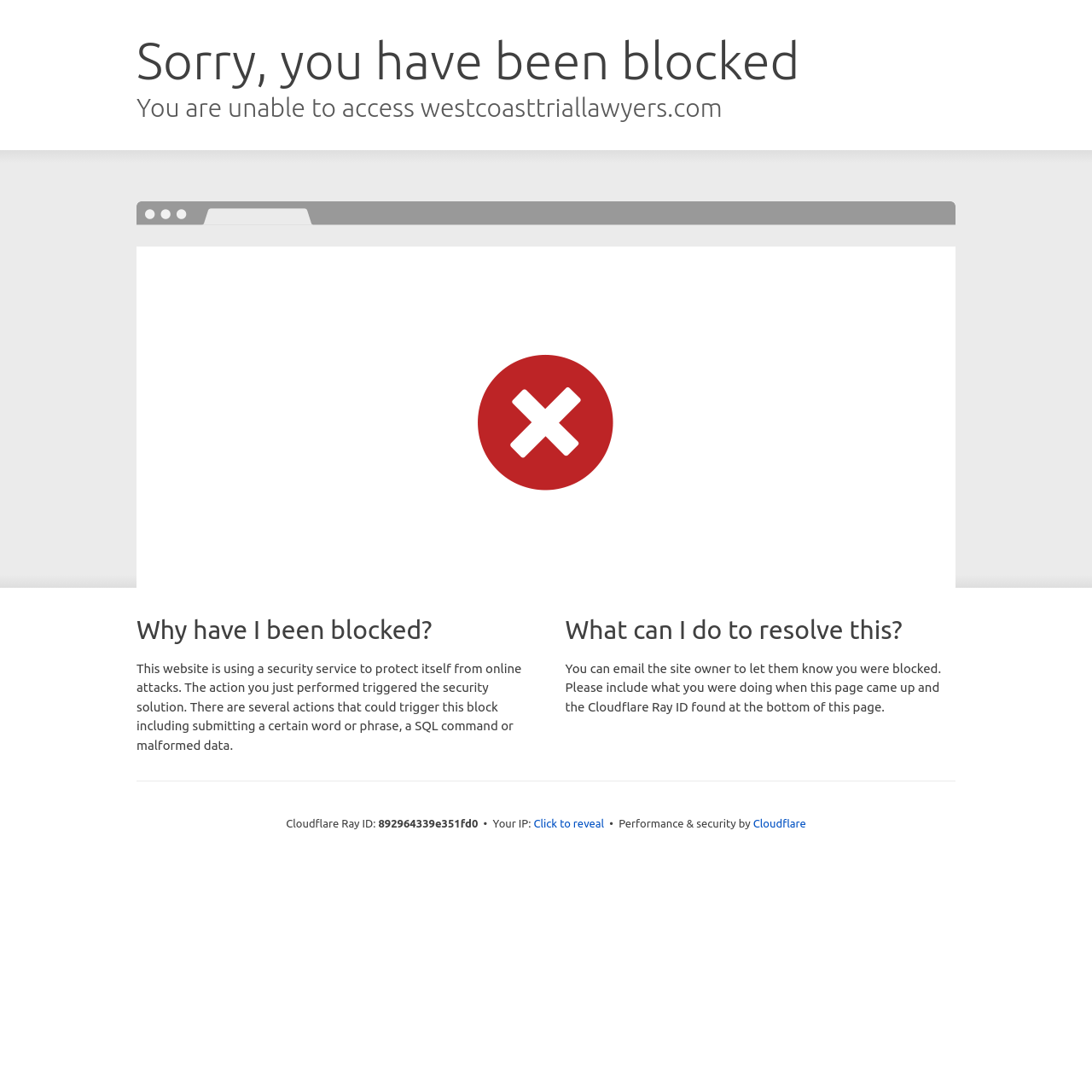Look at the image and write a detailed answer to the question: 
What can I do to resolve this block?

To resolve this block, I can email the site owner to let them know I was blocked. I should include what I was doing when this page came up and the Cloudflare Ray ID found at the bottom of this page.